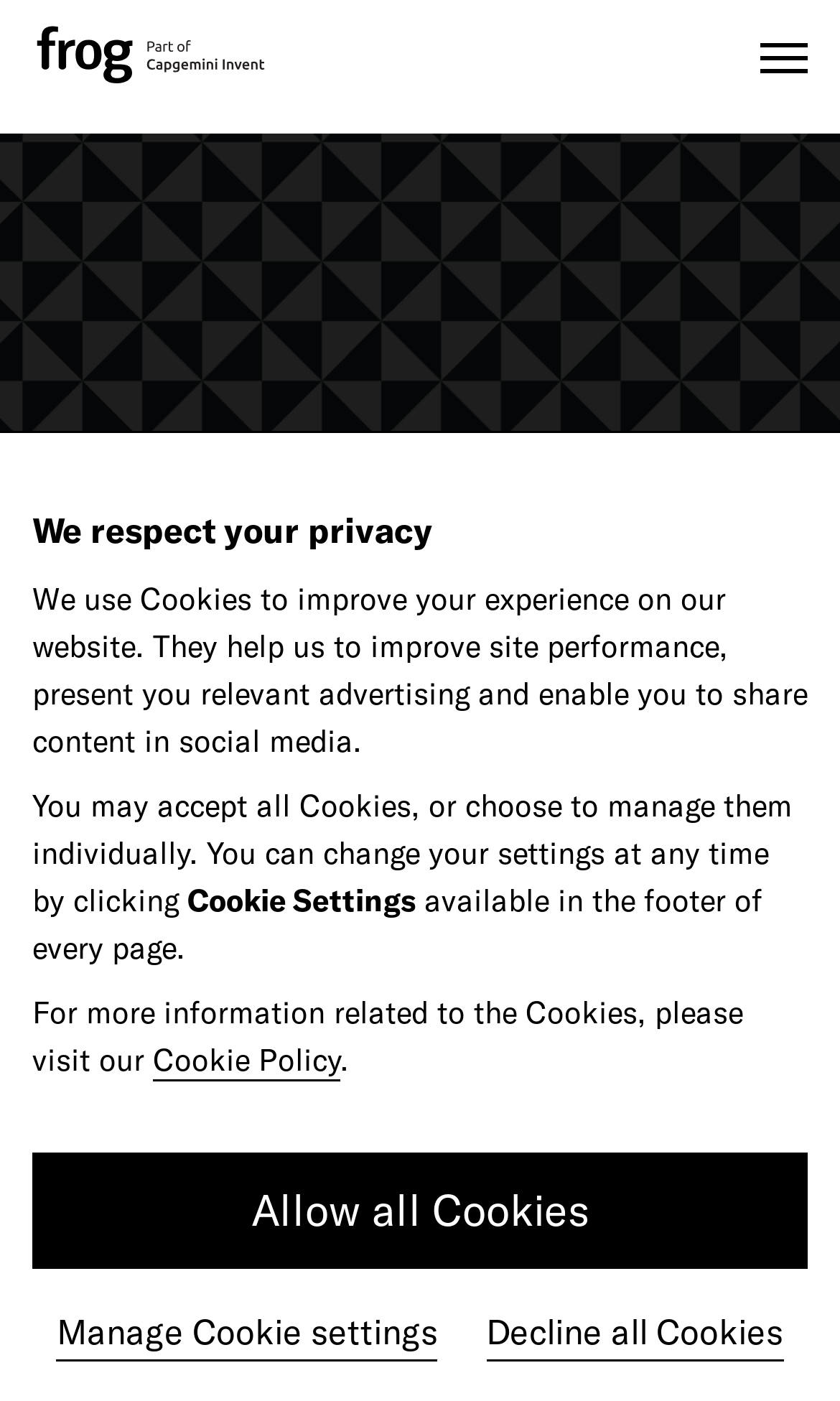Reply to the question with a single word or phrase:
What is the company behind the design inspiration?

frog